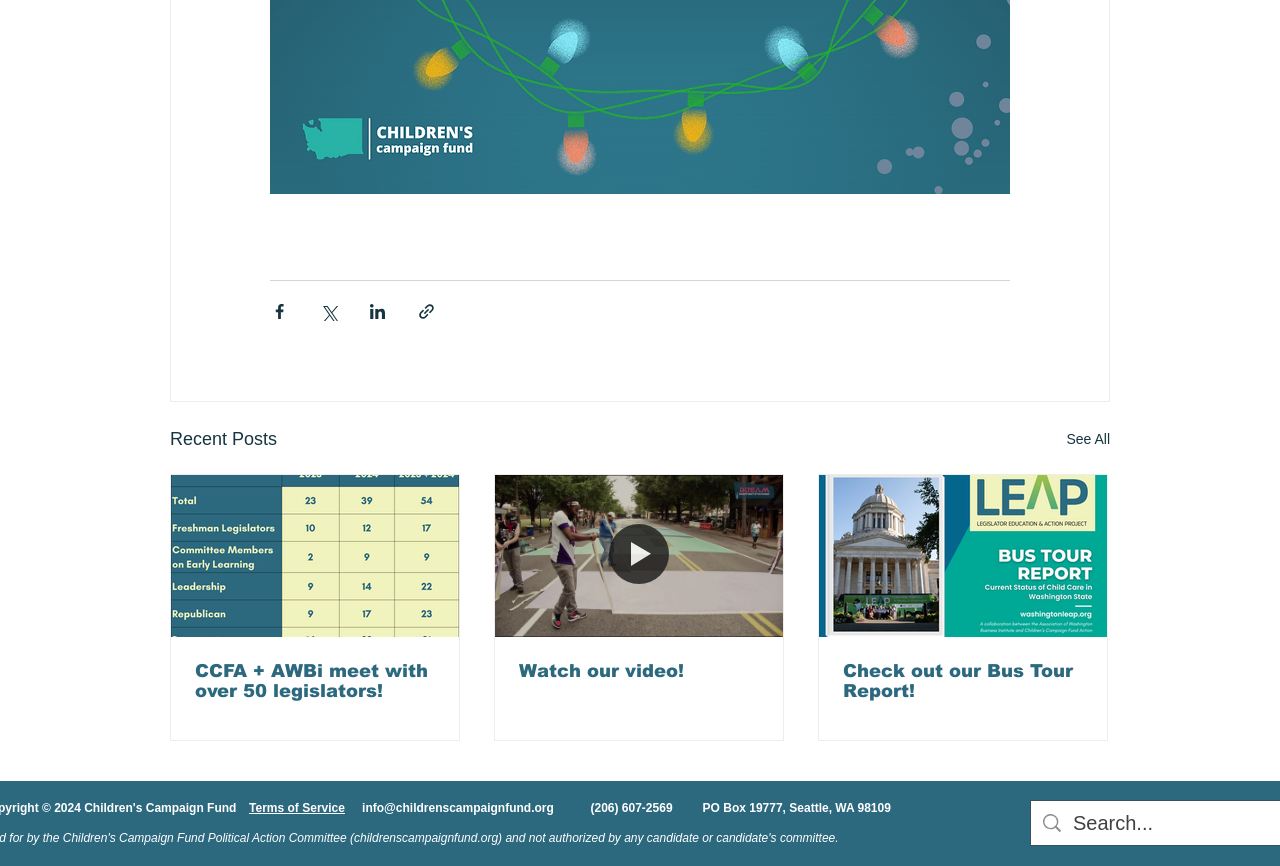Determine the bounding box coordinates of the clickable region to follow the instruction: "Search for something".

[0.838, 0.925, 0.984, 0.976]